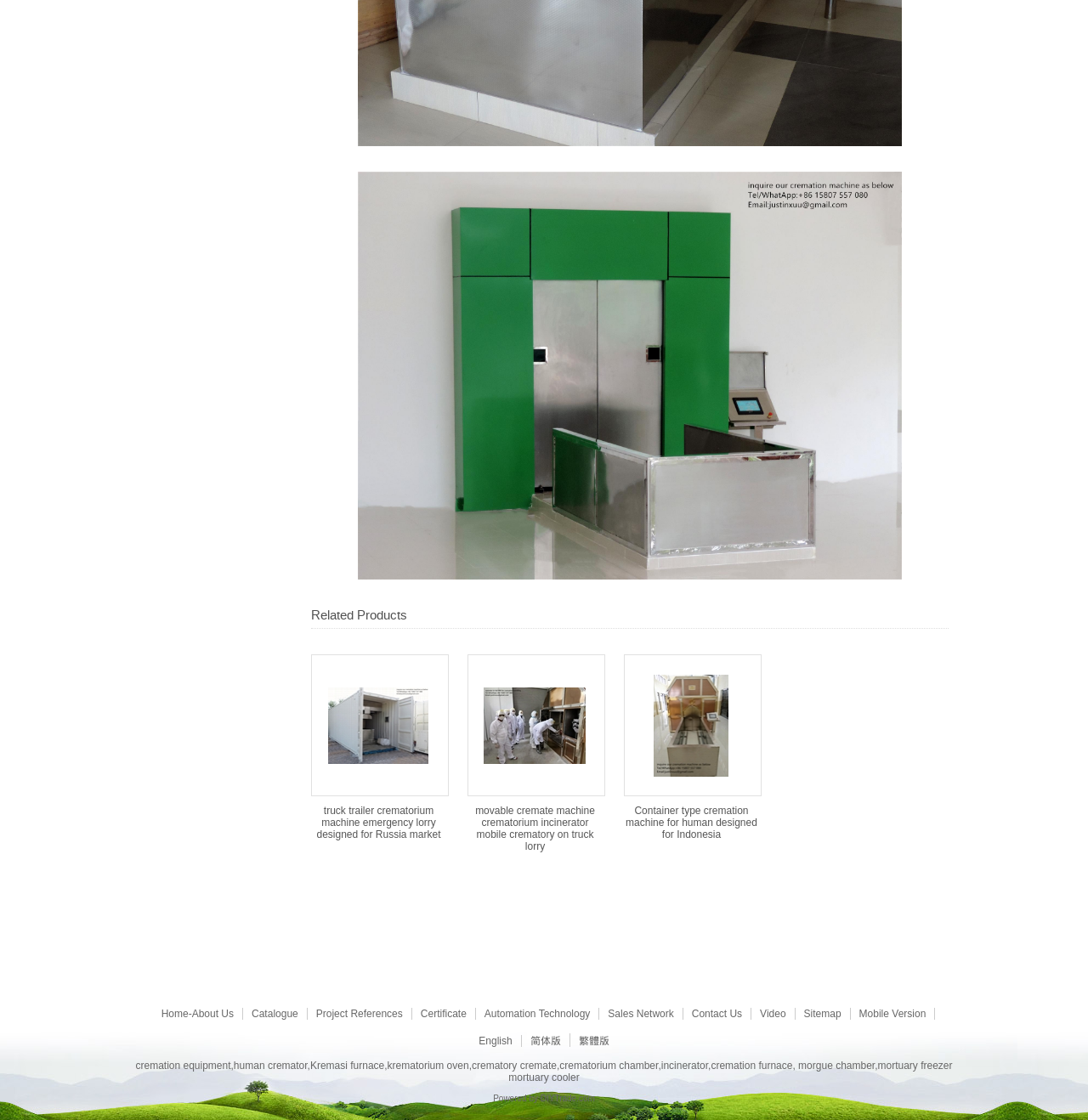Determine the bounding box coordinates of the clickable area required to perform the following instruction: "Check 'Certificate'". The coordinates should be represented as four float numbers between 0 and 1: [left, top, right, bottom].

[0.387, 0.9, 0.429, 0.91]